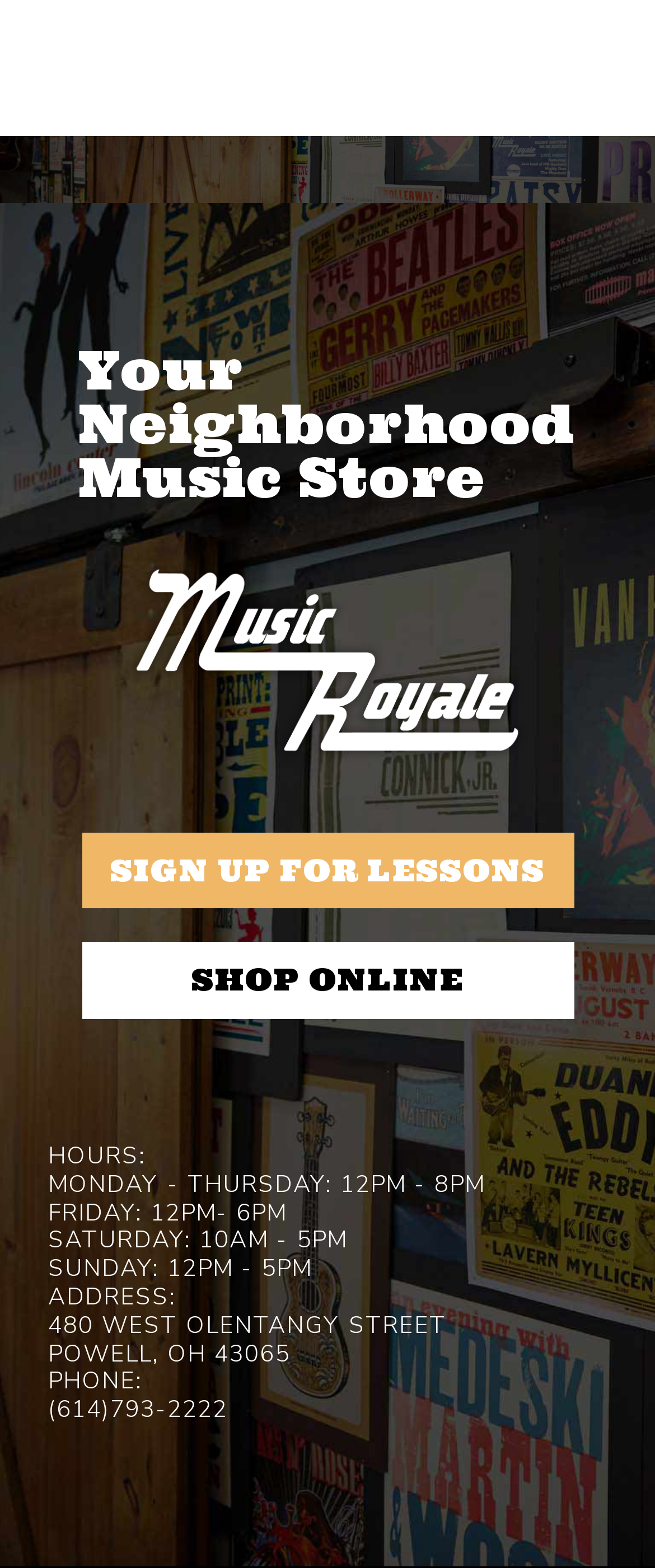What is the phone number of the music store?
Using the image as a reference, answer with just one word or a short phrase.

(614)793-2222